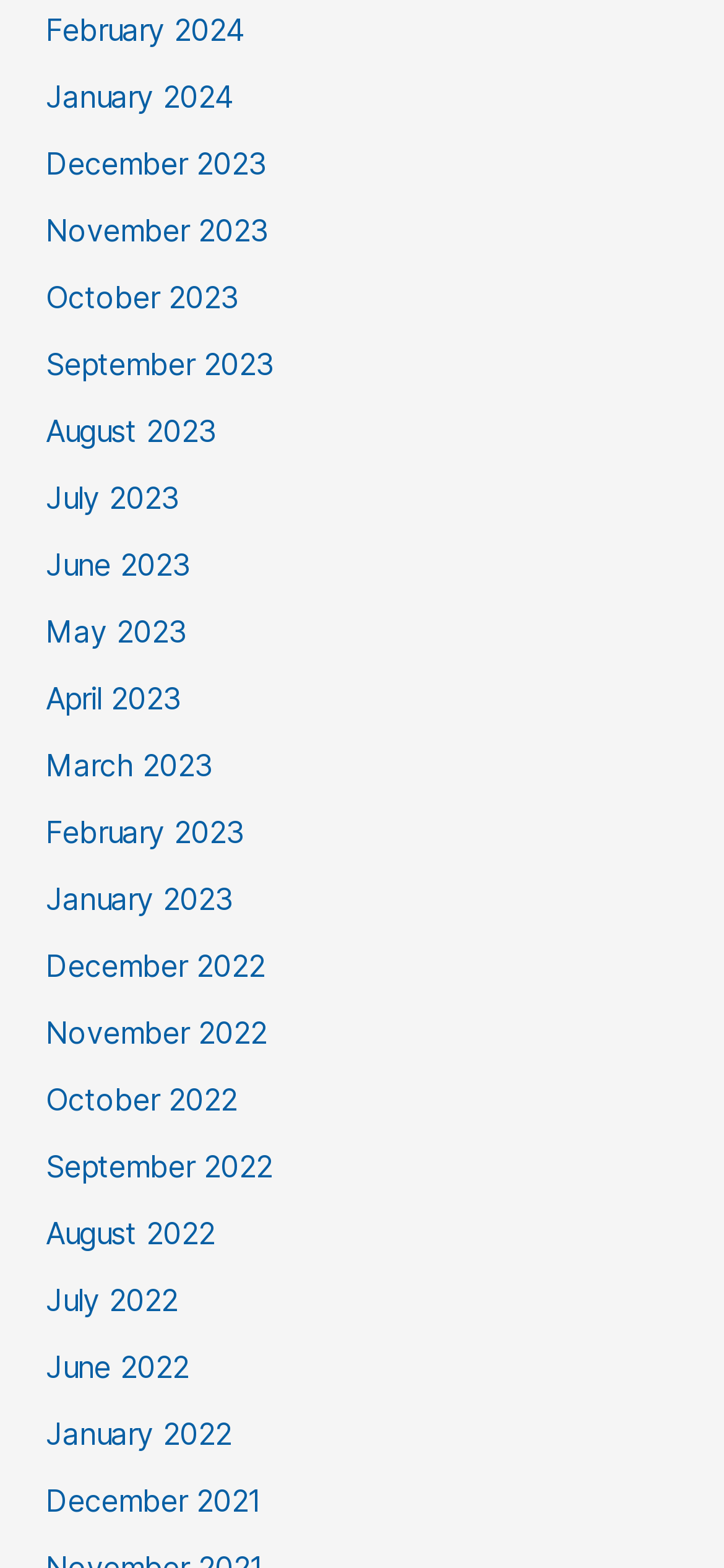Could you specify the bounding box coordinates for the clickable section to complete the following instruction: "Check December 2022"?

[0.063, 0.604, 0.366, 0.628]